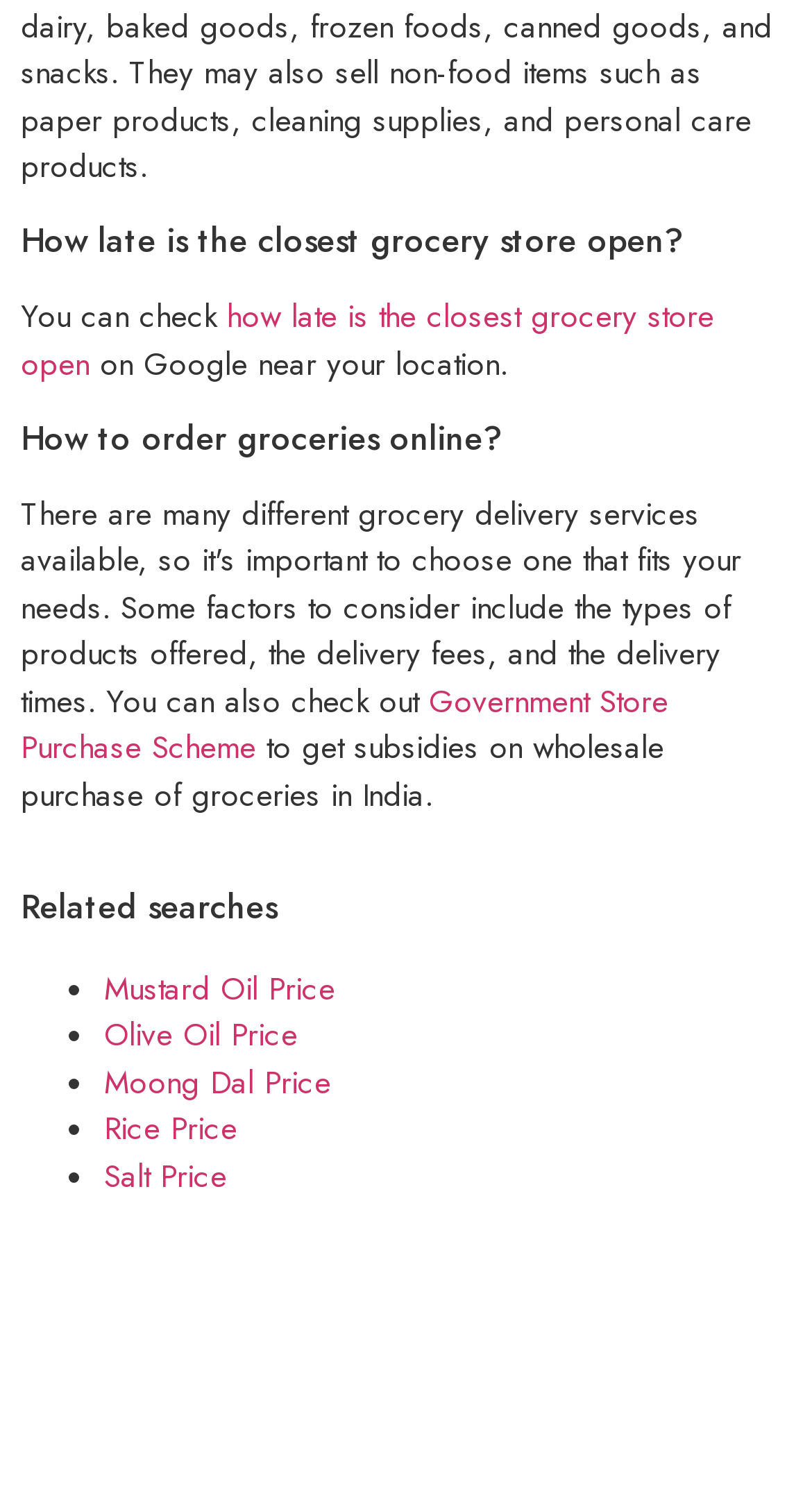Identify the bounding box for the UI element described as: "Mustard Oil Price". Ensure the coordinates are four float numbers between 0 and 1, formatted as [left, top, right, bottom].

[0.128, 0.648, 0.413, 0.678]